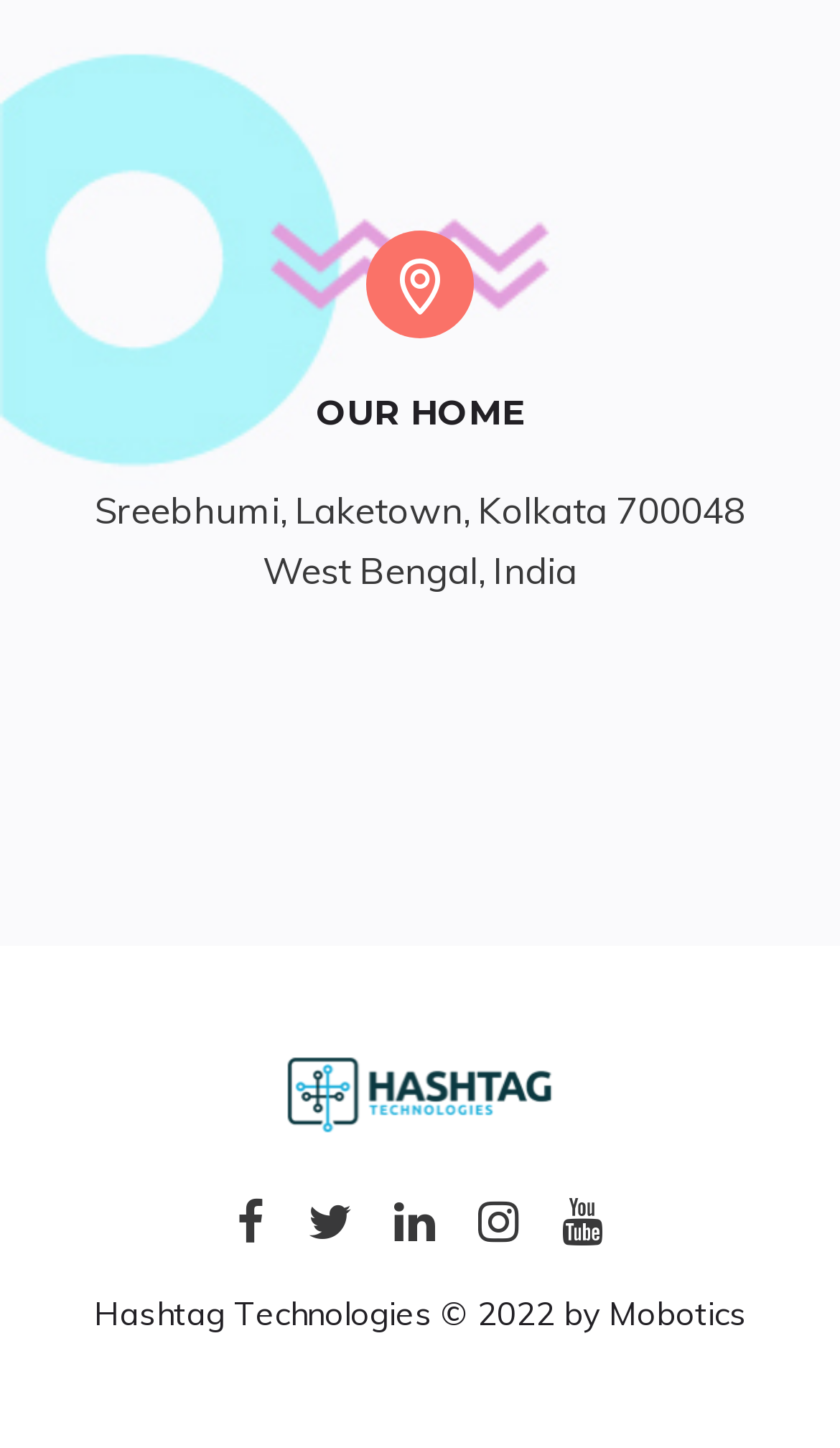Please study the image and answer the question comprehensively:
Who owns the copyright of this website?

I found the copyright information at the bottom of the webpage, which states 'Hashtag Technologies © 2022 by'. This indicates that Hashtag Technologies owns the copyright of this website.